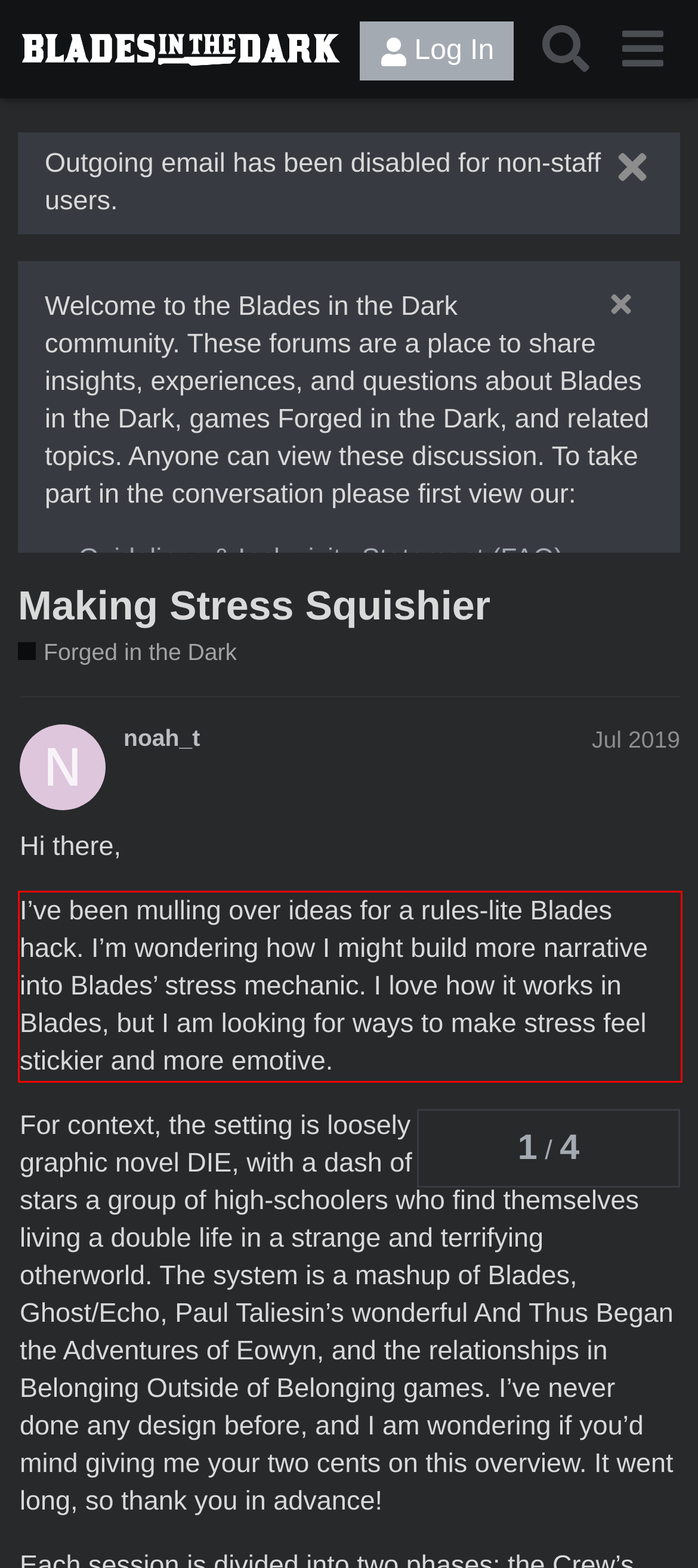Examine the webpage screenshot, find the red bounding box, and extract the text content within this marked area.

I’ve been mulling over ideas for a rules-lite Blades hack. I’m wondering how I might build more narrative into Blades’ stress mechanic. I love how it works in Blades, but I am looking for ways to make stress feel stickier and more emotive.